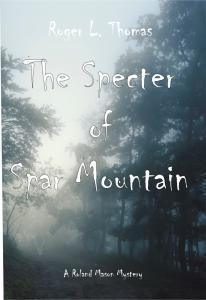Use a single word or phrase to answer the following:
Is the book part of a series?

Yes